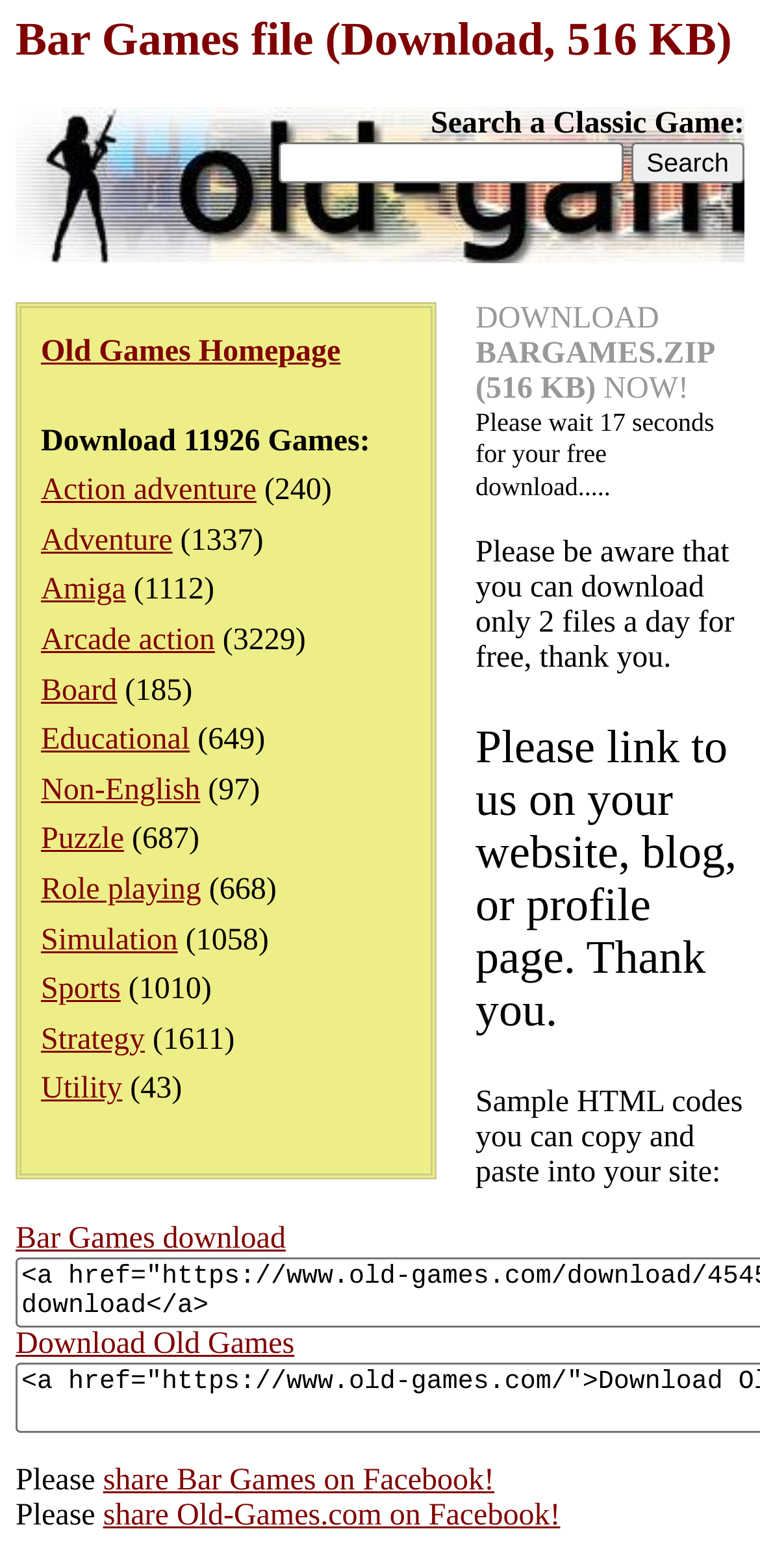What is the file size of the downloadable game file?
Please look at the screenshot and answer in one word or a short phrase.

516 KB